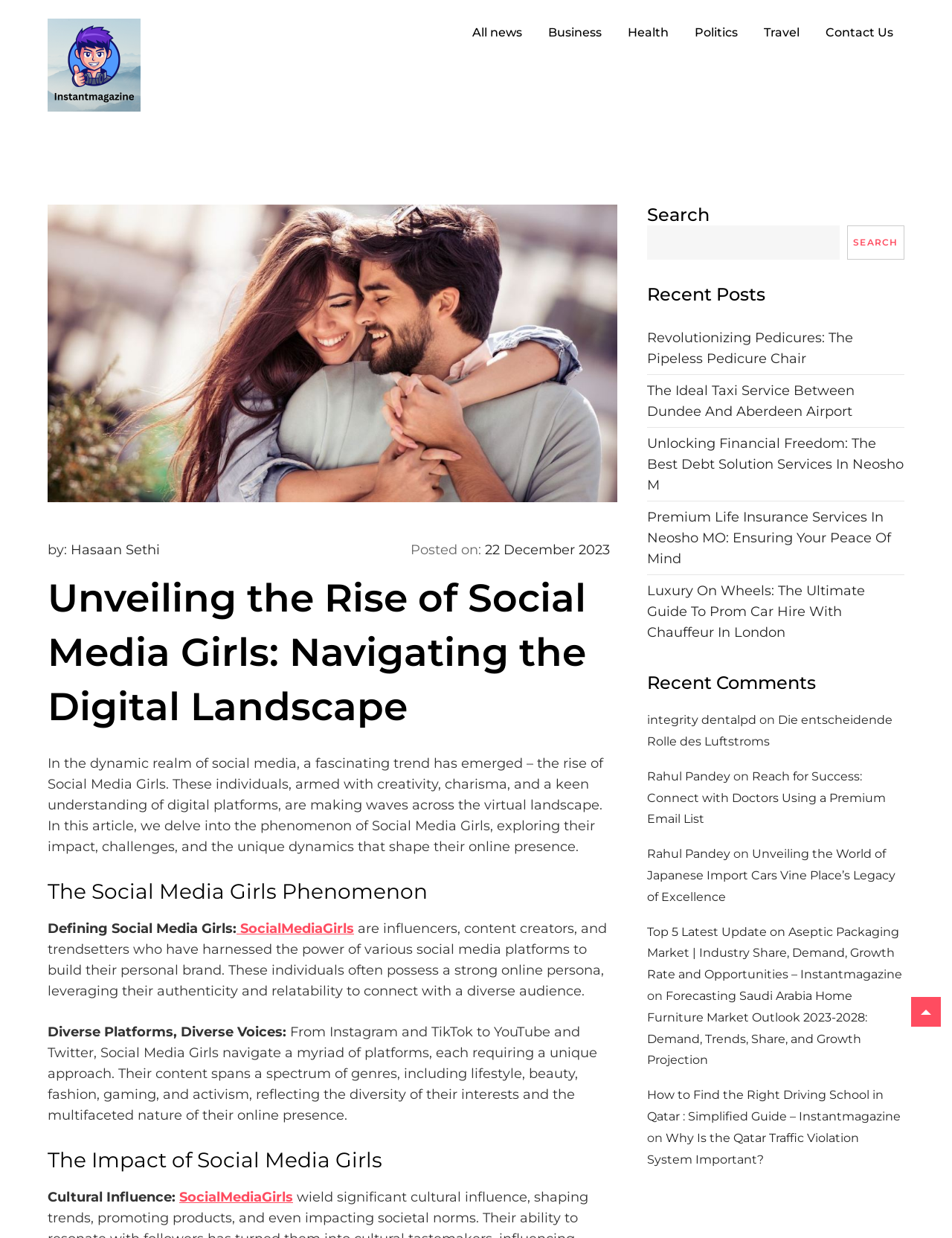Identify the bounding box coordinates for the element you need to click to achieve the following task: "Contact Us". Provide the bounding box coordinates as four float numbers between 0 and 1, in the form [left, top, right, bottom].

[0.855, 0.008, 0.95, 0.044]